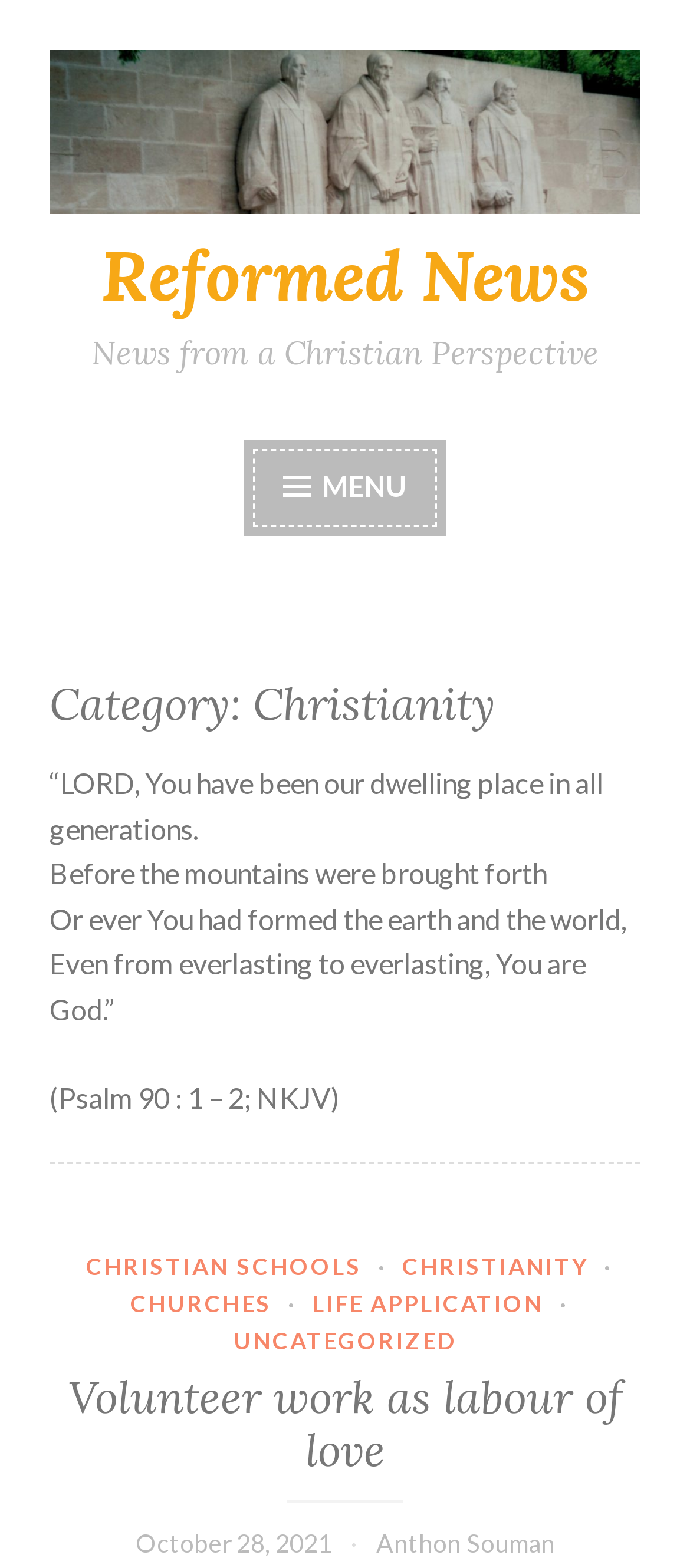Based on the image, provide a detailed response to the question:
What is the category of the current article?

I determined the category by looking at the heading 'Category: Christianity' which is a sub-element of the HeaderAsNonLandmark element.